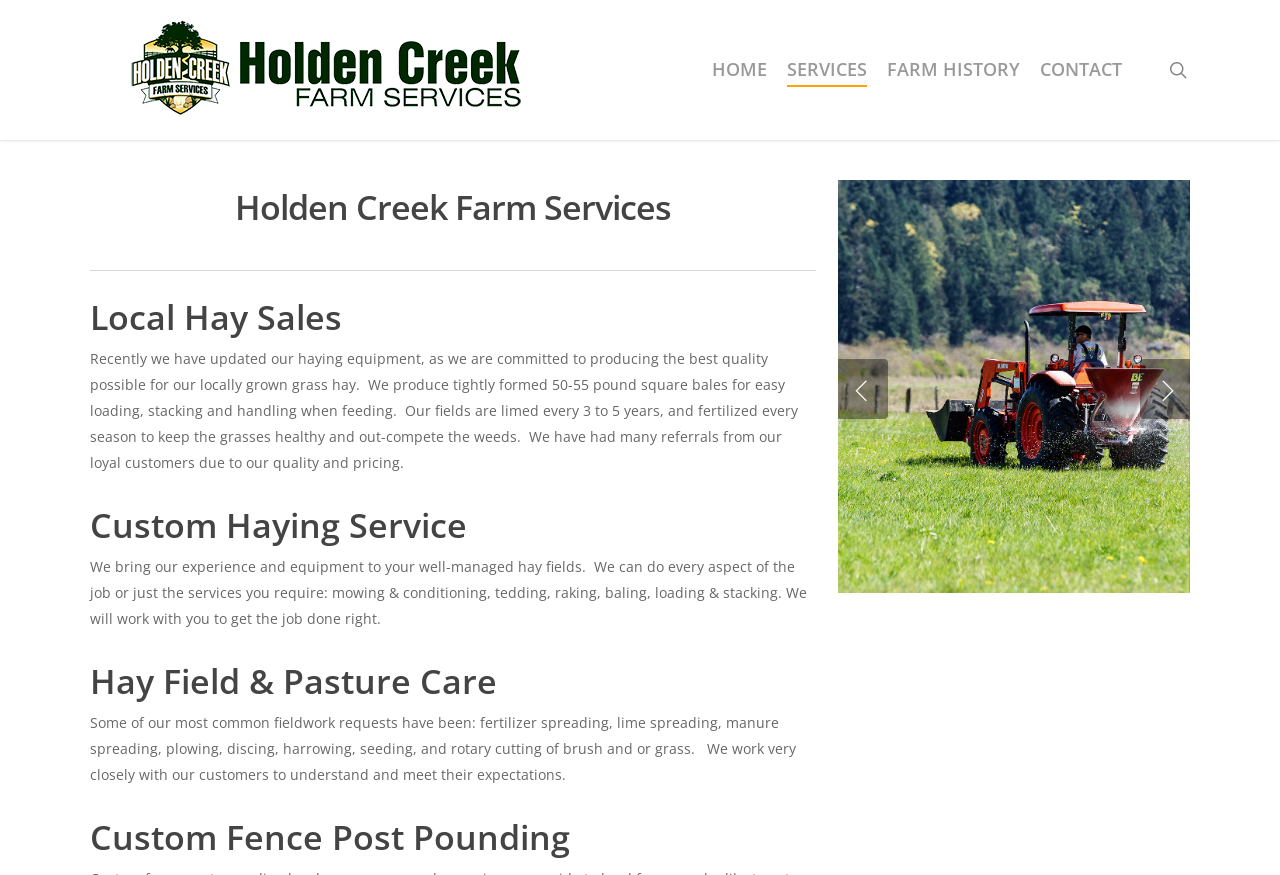Identify the coordinates of the bounding box for the element described below: "2 7". Return the coordinates as four float numbers between 0 and 1: [left, top, right, bottom].

[0.89, 0.41, 0.93, 0.479]